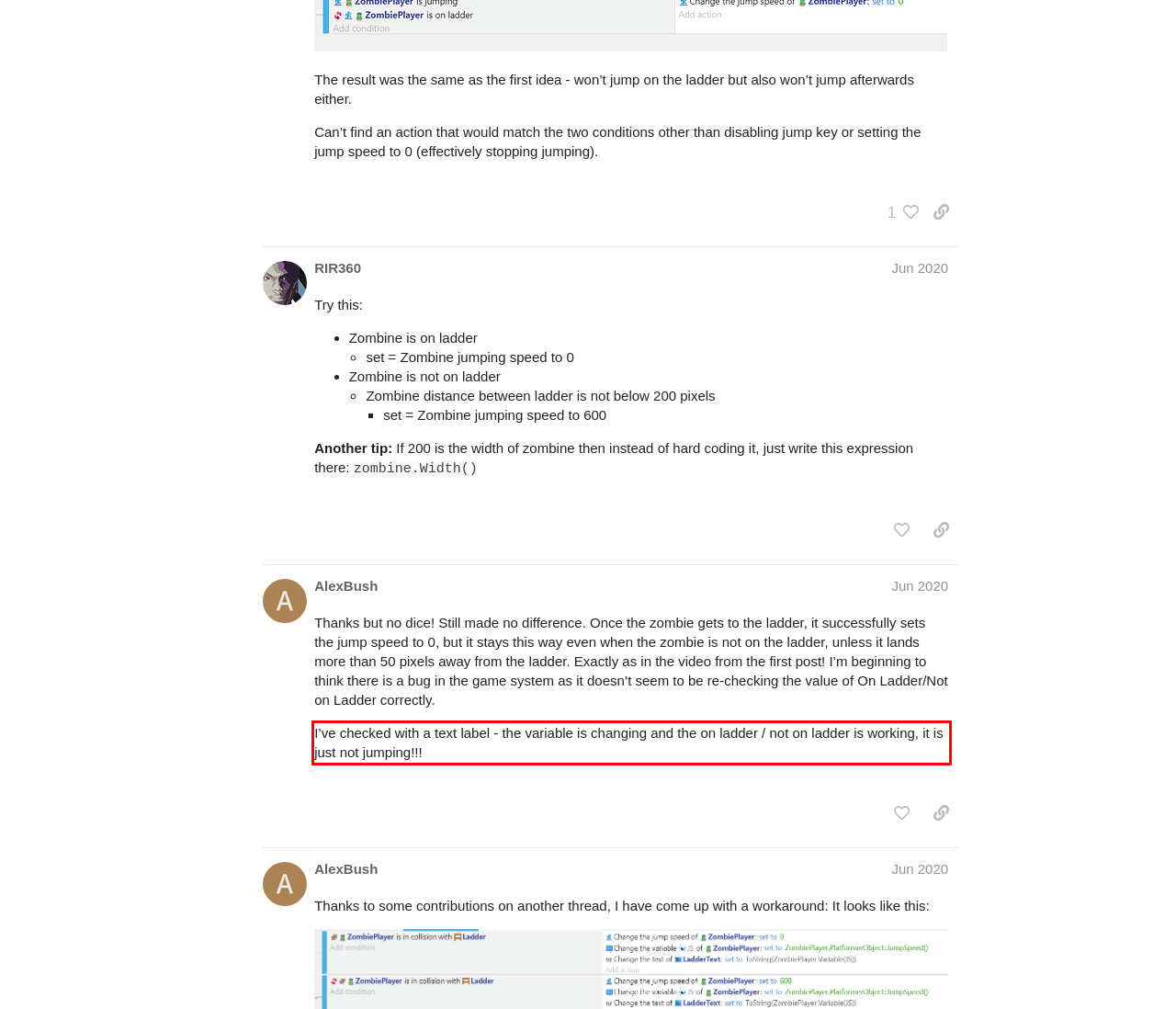Using the provided screenshot of a webpage, recognize and generate the text found within the red rectangle bounding box.

I’ve checked with a text label - the variable is changing and the on ladder / not on ladder is working, it is just not jumping!!!